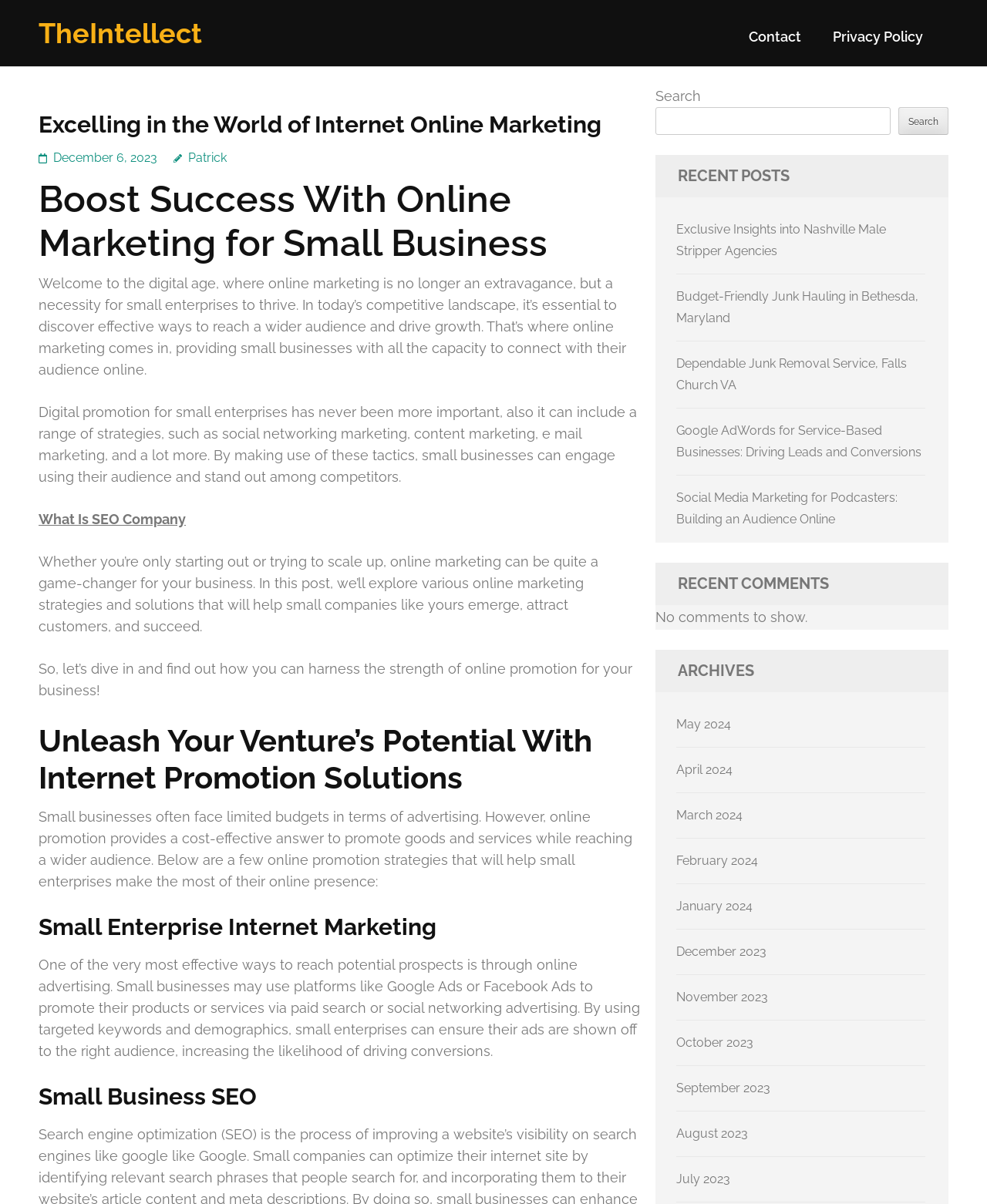Create a detailed narrative describing the layout and content of the webpage.

This webpage is about Excelling in the World of Internet Online Marketing, specifically focusing on small businesses. At the top, there is a header with the title "Excelling in the World of Internet Online Marketing" and a link to "TheIntellect" on the left, followed by links to "Contact" and "Privacy Policy" on the right.

Below the header, there is a section with a heading "Boost Success With Online Marketing for Small Business". This section contains three paragraphs of text discussing the importance of online marketing for small businesses, including strategies such as social networking marketing, content marketing, and email marketing.

Following this section, there is a link to "What Is SEO Company" and then a paragraph of text explaining how online marketing can be a game-changer for small businesses. The next section has a heading "Unleash Your Venture’s Potential With Internet Promotion Solutions" and discusses the cost-effective nature of online marketing for small businesses.

The webpage then presents several online marketing strategies for small enterprises, including online advertising, small business SEO, and more. On the right side of the page, there is a search bar with a button labeled "Search". Below the search bar, there are headings for "RECENT POSTS", "RECENT COMMENTS", and "ARCHIVES". The "RECENT POSTS" section lists five links to recent articles, while the "RECENT COMMENTS" section indicates that there are no comments to show. The "ARCHIVES" section lists links to monthly archives from May 2024 to July 2023.